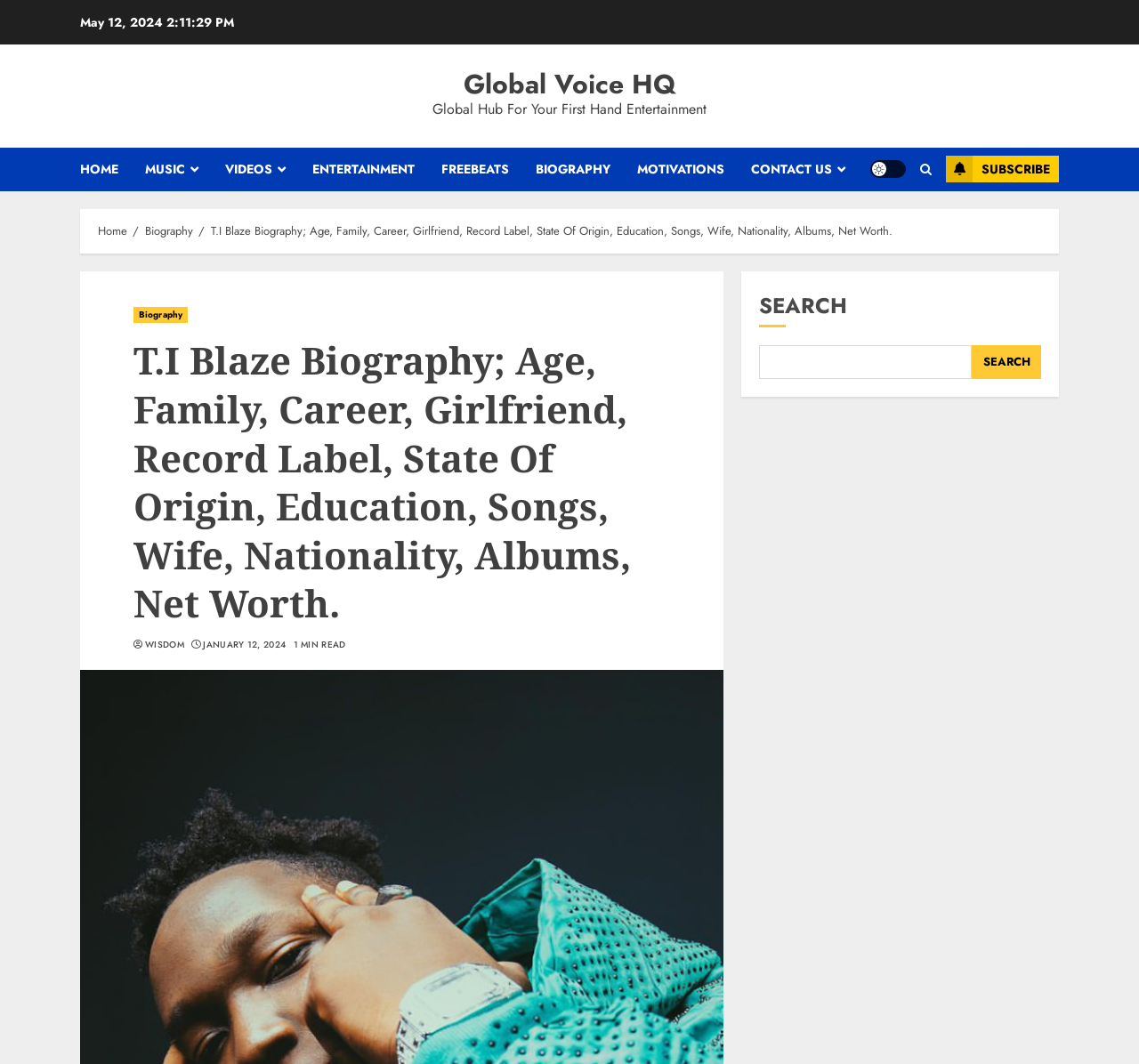Determine the title of the webpage and give its text content.

T.I Blaze Biography; Age, Family, Career, Girlfriend, Record Label, State Of Origin, Education, Songs, Wife, Nationality, Albums, Net Worth.